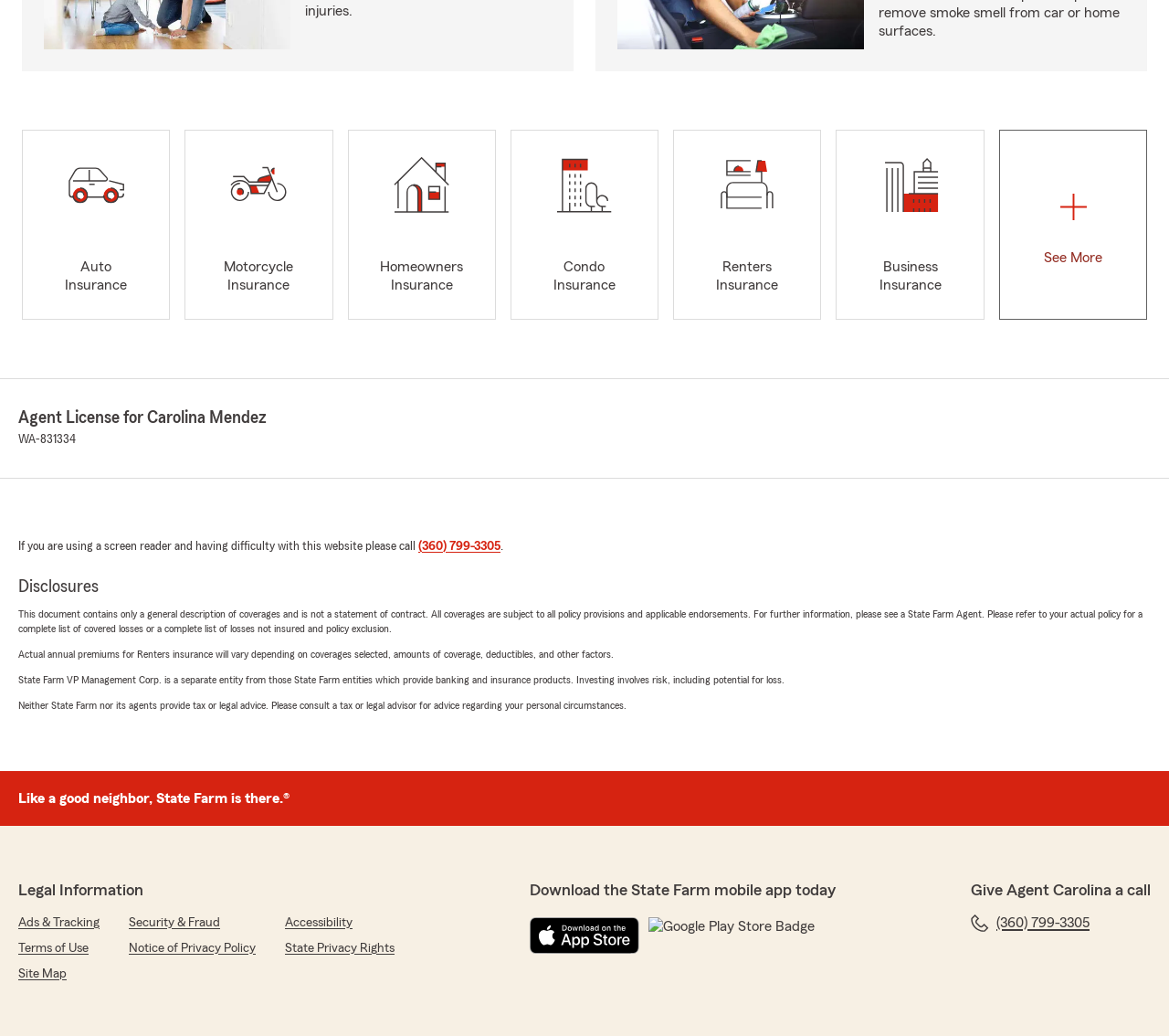Please specify the bounding box coordinates of the clickable region to carry out the following instruction: "Click Auto Insurance". The coordinates should be four float numbers between 0 and 1, in the format [left, top, right, bottom].

[0.019, 0.125, 0.146, 0.309]